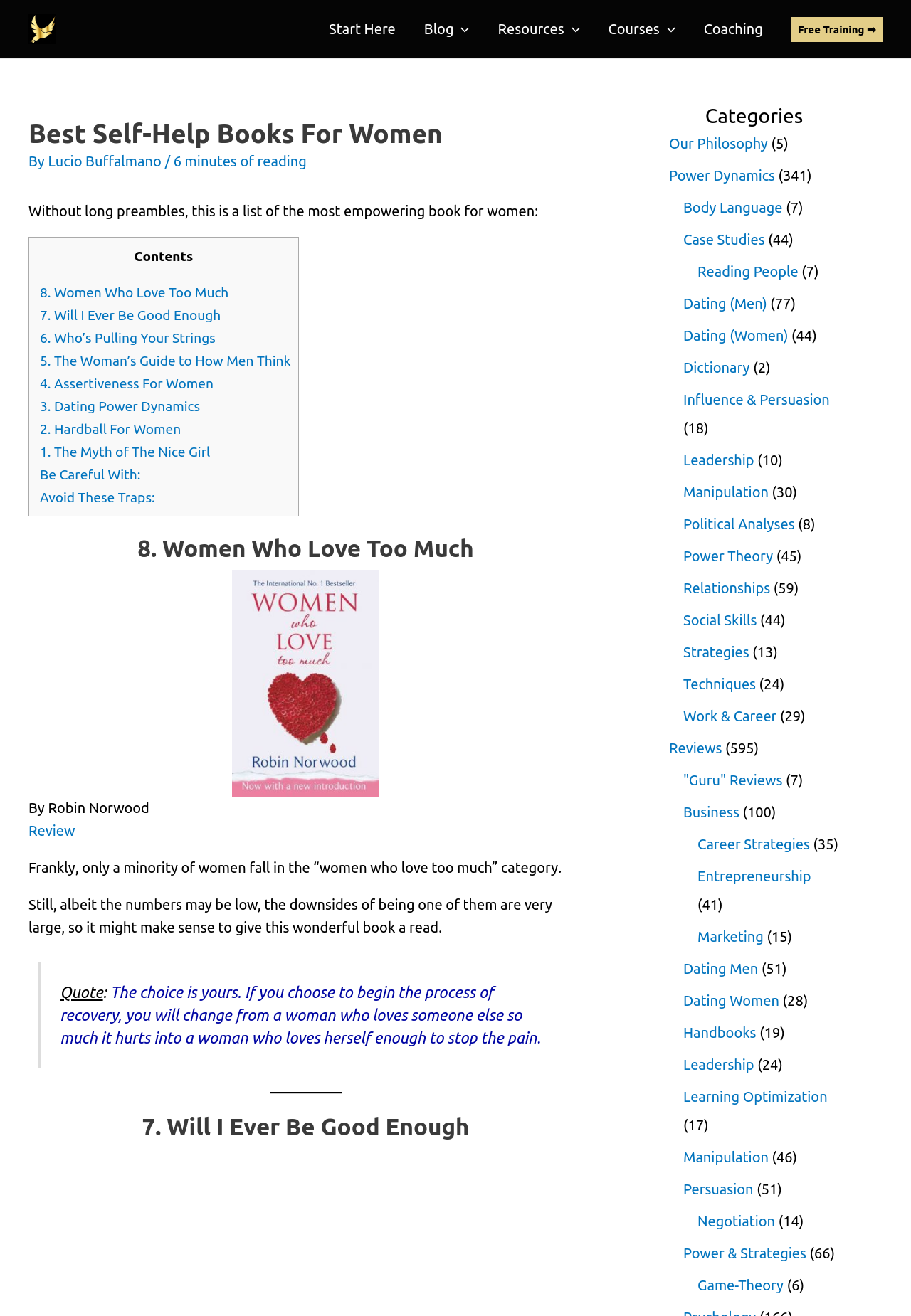Explain in detail what you observe on this webpage.

This webpage is about a list of the best self-help books for women, with a focus on empowering resources for self-development. At the top, there is a navigation menu with links to "Start Here", "Blog", "Resources", "Courses", and "Coaching". Below the navigation menu, there is a header section with a title "8 Best Self-Help Books For Women (& 4 To AVOID)" and a subtitle "By Lucio Buffalmano". 

The main content of the webpage is divided into sections, each describing a self-help book. The sections are organized in a table format, with each row representing a book. The table has a header row with the title "Contents". Each book section includes a link to the book title, a brief description, and a quote from the book. The books are listed in a numbered order, from 8 to 1, with an additional section titled "Be Careful With" and "Avoid These Traps".

On the right side of the webpage, there is a sidebar with a list of categories, including "Our Philosophy", "Power Dynamics", "Body Language", and others. Each category has a link and a number in parentheses, indicating the number of related articles.

At the bottom of the webpage, there is a call-to-action link "Free Training ➡" and a section with a heading "Categories", which lists various categories related to self-help and personal development.